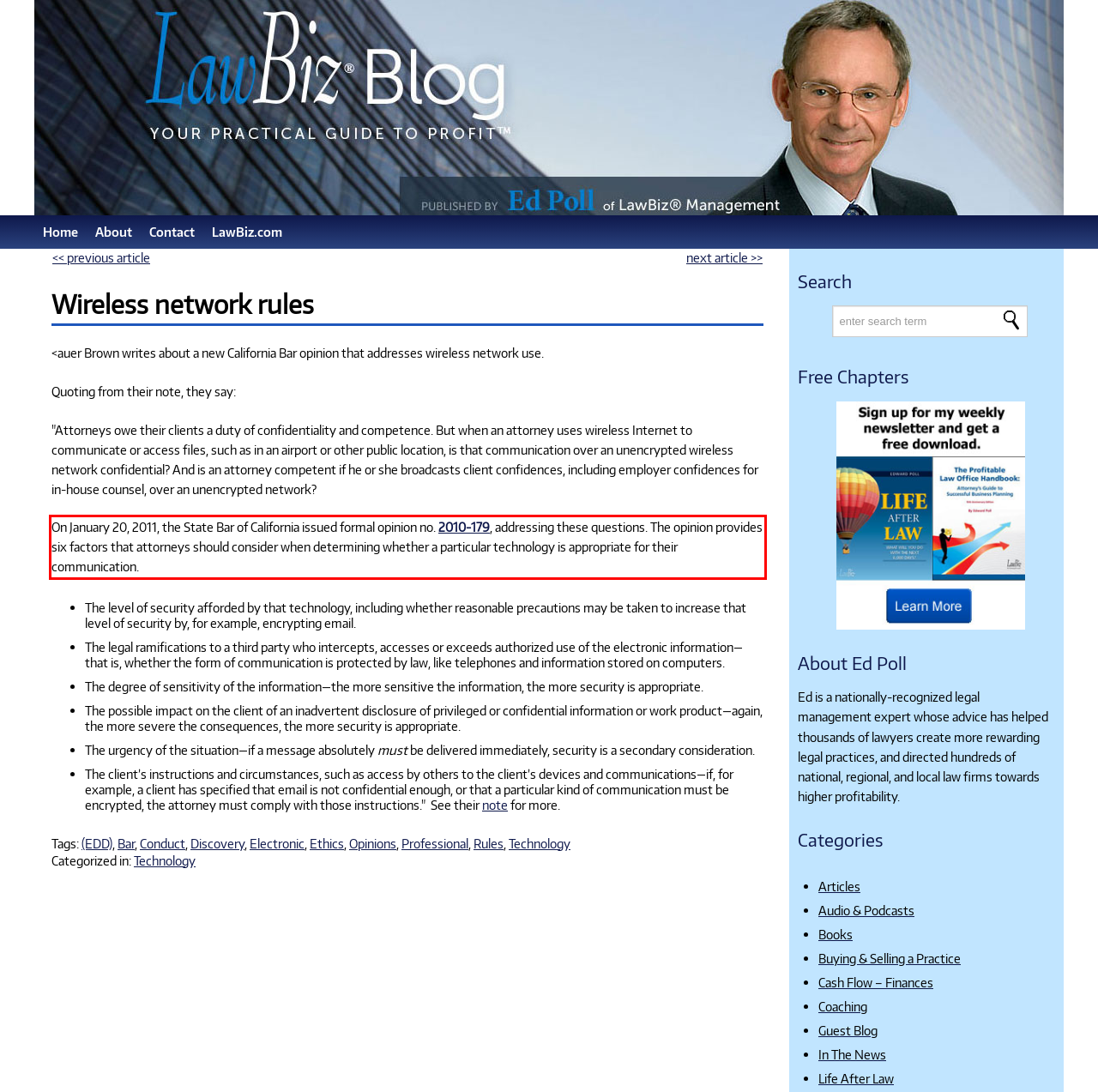Look at the webpage screenshot and recognize the text inside the red bounding box.

On January 20, 2011, the State Bar of California issued formal opinion no. 2010-179, addressing these questions. The opinion provides six factors that attorneys should consider when determining whether a particular technology is appropriate for their communication.